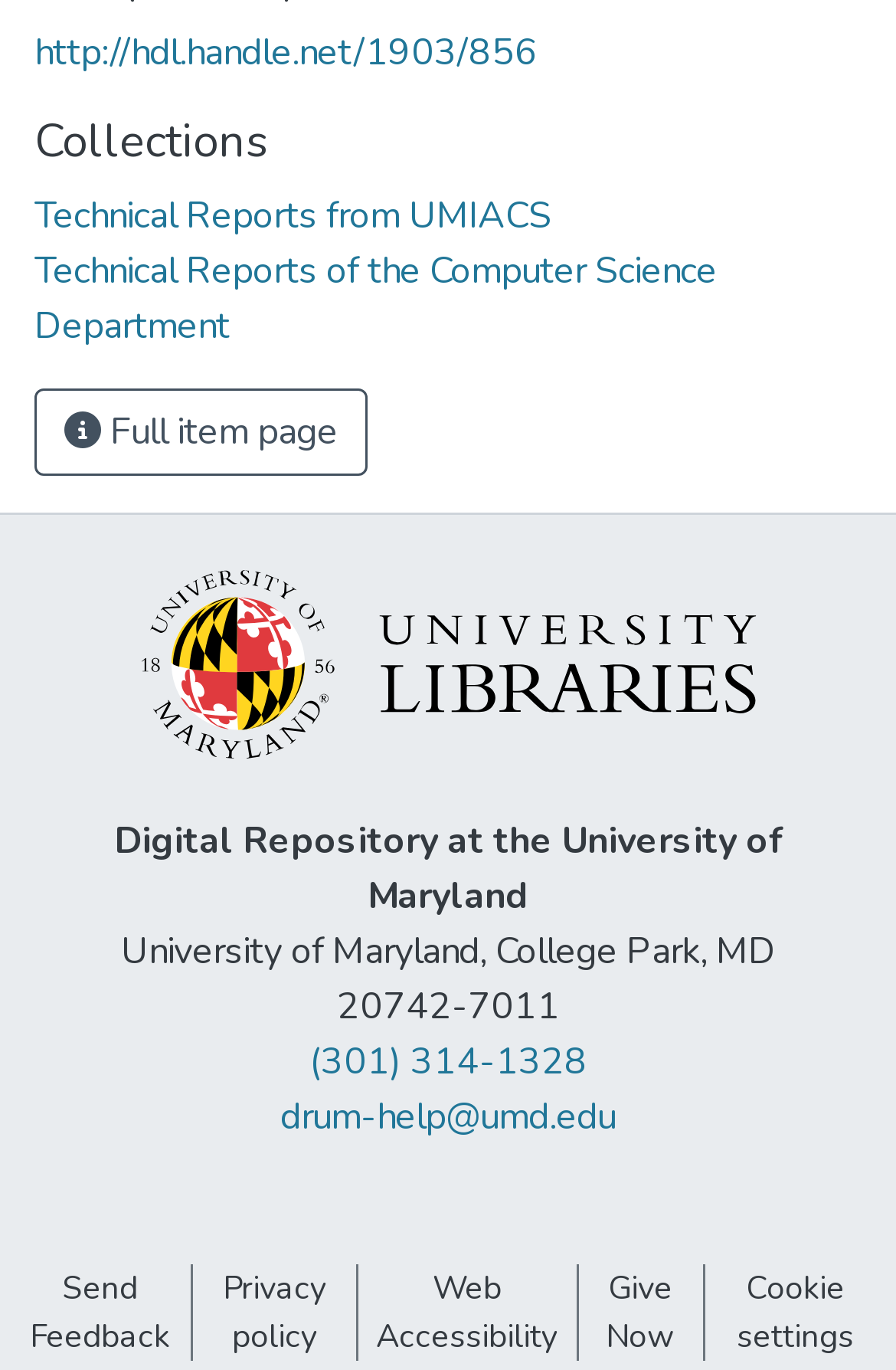How many links are there in the footer section?
Could you answer the question in a detailed manner, providing as much information as possible?

I counted the number of link elements with y1 coordinates greater than 0.9, which are located in the footer section of the webpage, and found 5 links.